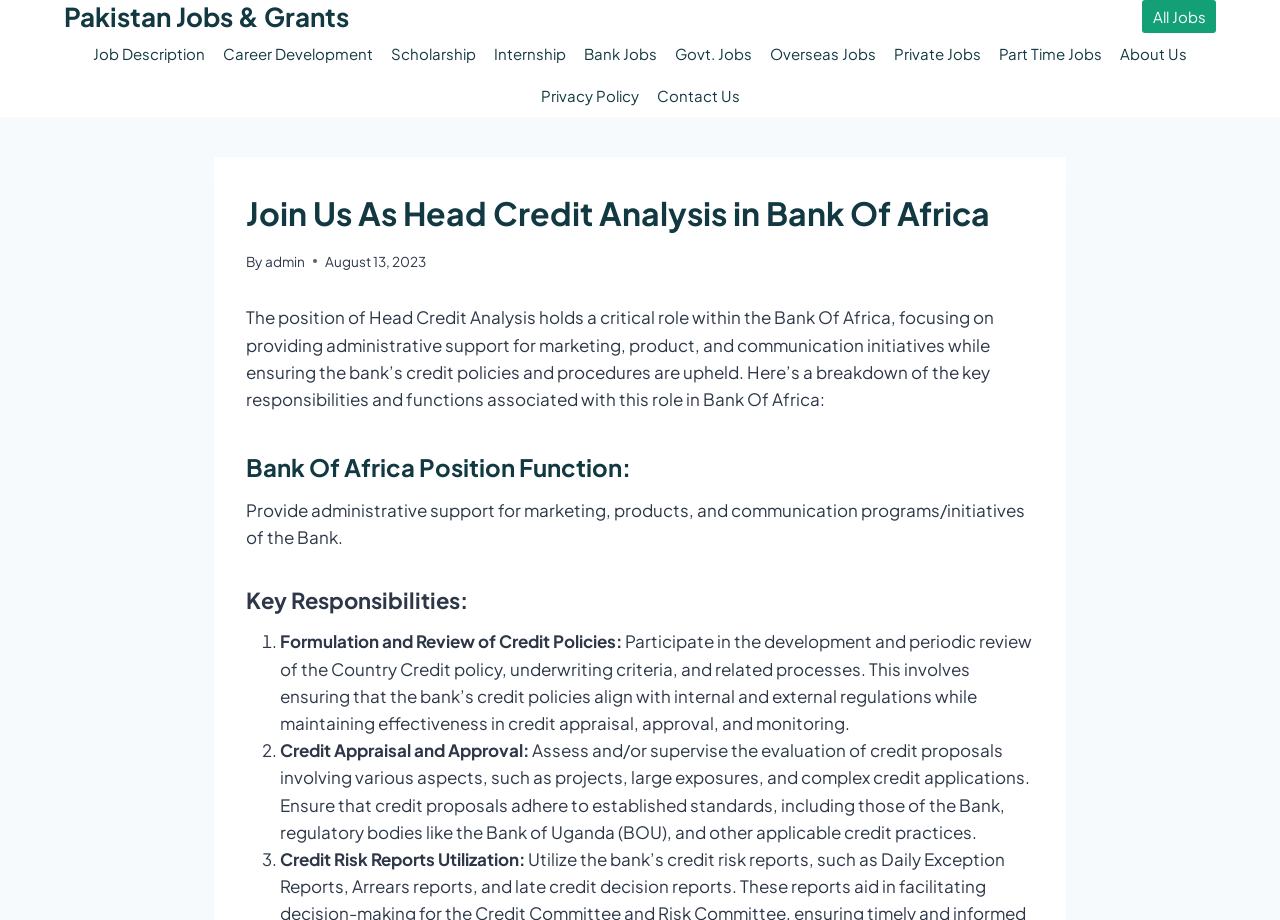Answer the question in one word or a short phrase:
What is the date mentioned in the webpage?

August 13, 2023